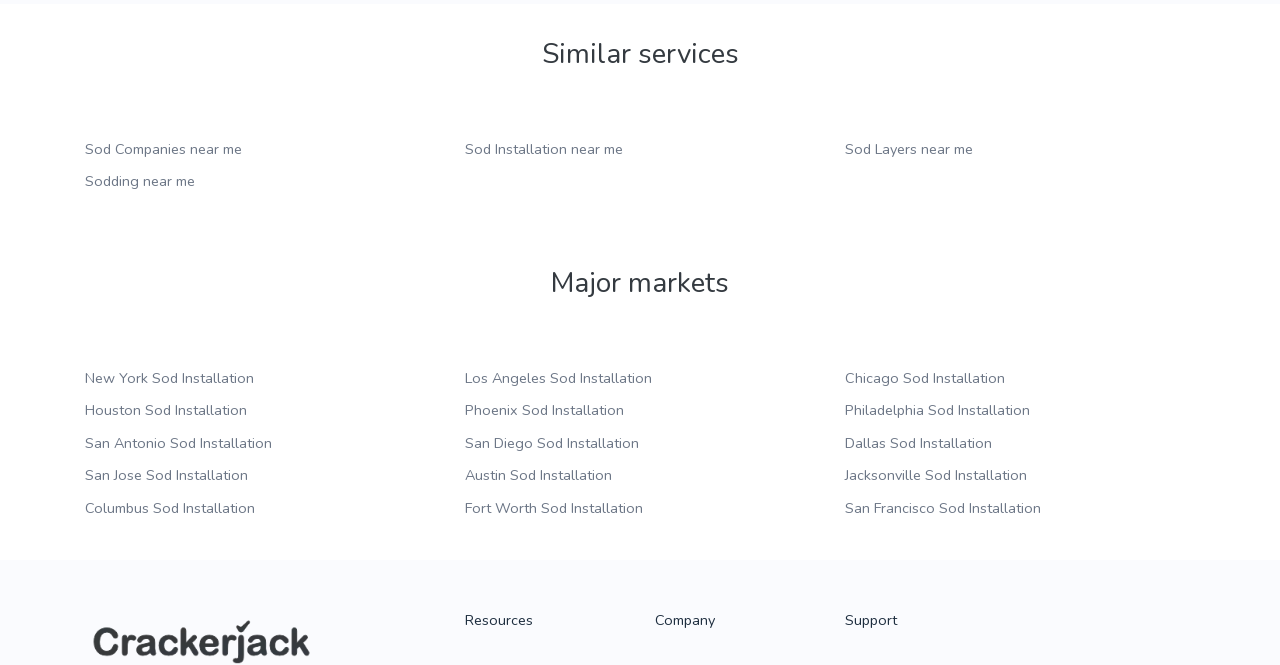Please identify the bounding box coordinates of the clickable region that I should interact with to perform the following instruction: "Click the Crackerjack logo". The coordinates should be expressed as four float numbers between 0 and 1, i.e., [left, top, right, bottom].

[0.066, 0.95, 0.248, 0.98]